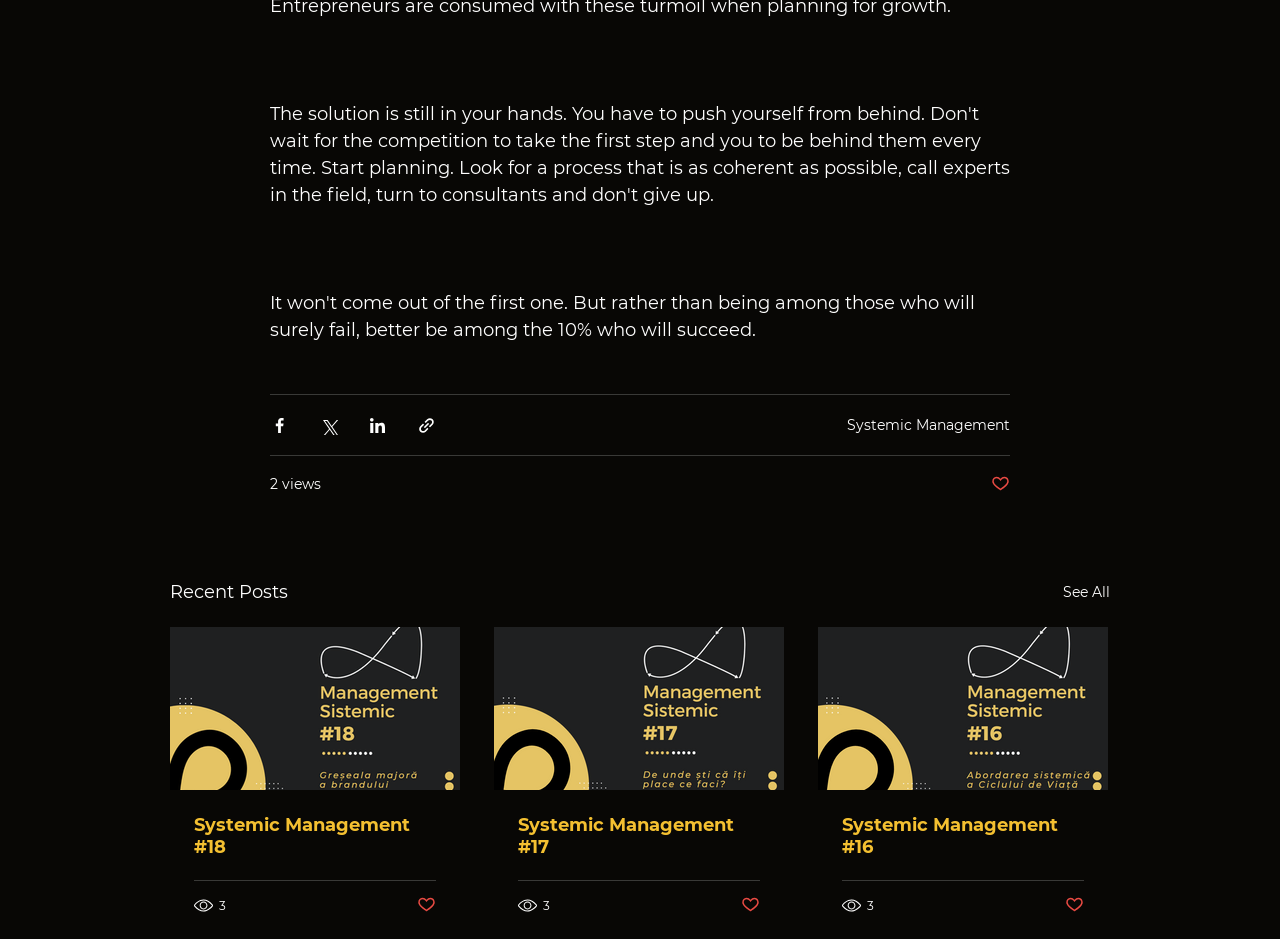Locate the bounding box coordinates of the clickable part needed for the task: "See all recent posts".

[0.83, 0.616, 0.867, 0.646]